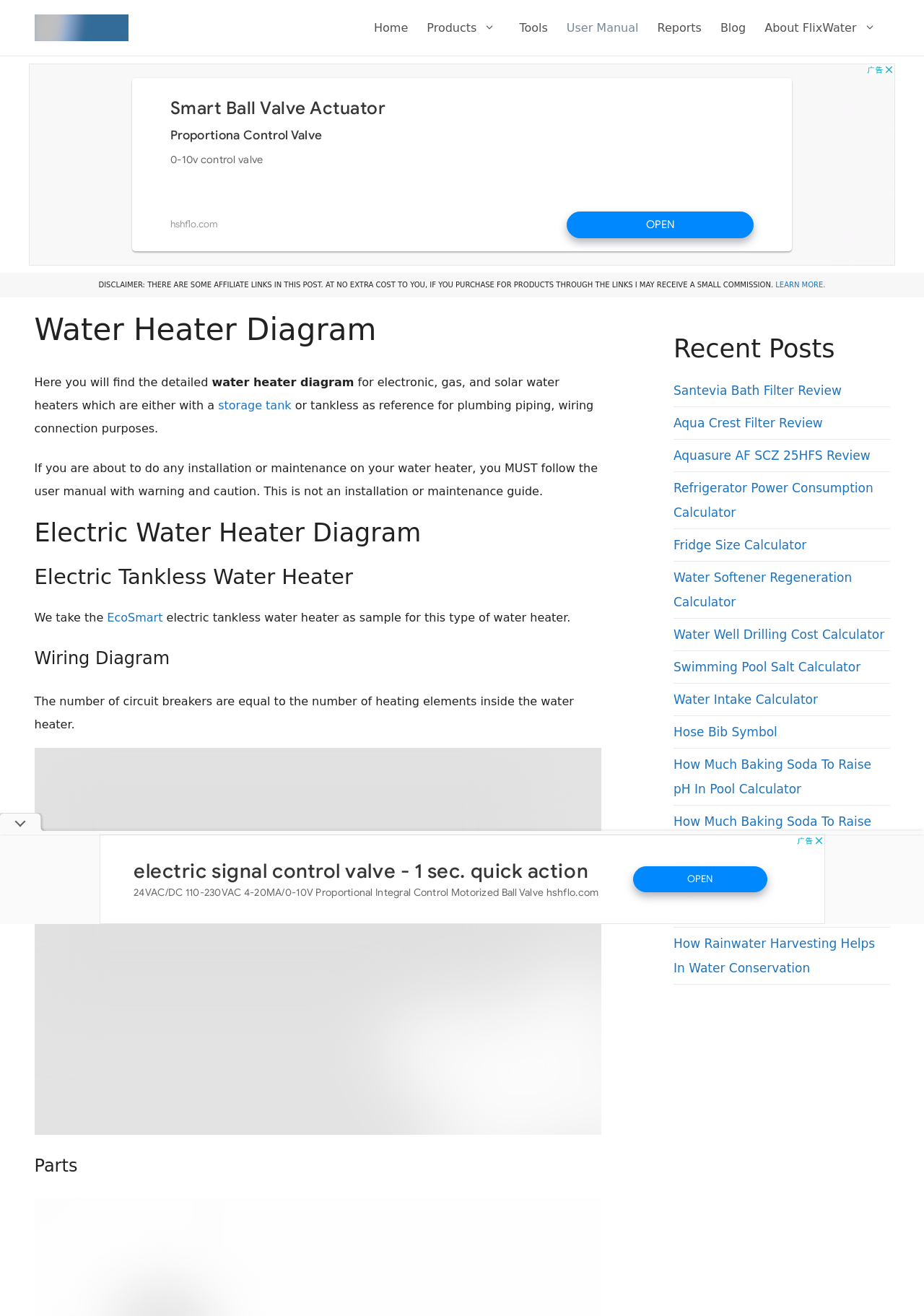Locate the coordinates of the bounding box for the clickable region that fulfills this instruction: "Explore the Electric Water Heater Diagram".

[0.037, 0.393, 0.651, 0.416]